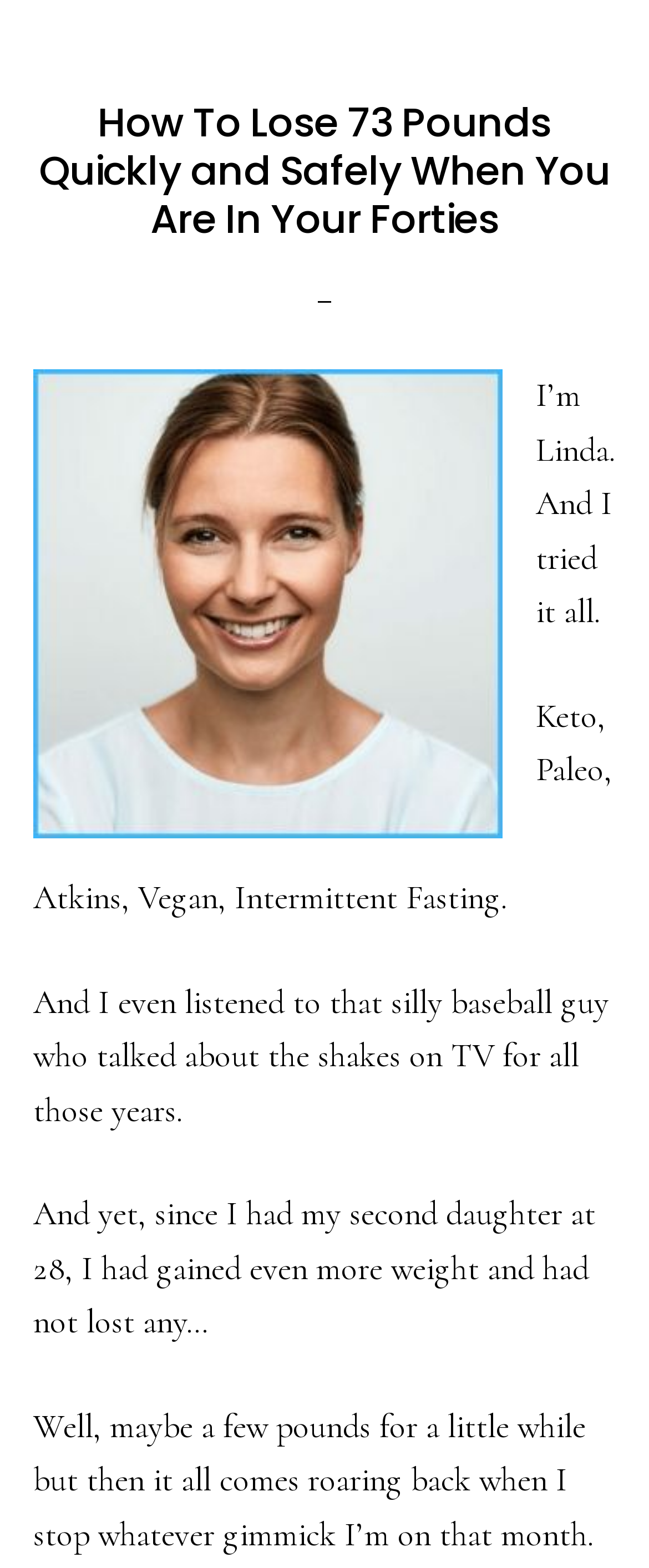Who is the author of this article?
Based on the screenshot, respond with a single word or phrase.

Linda